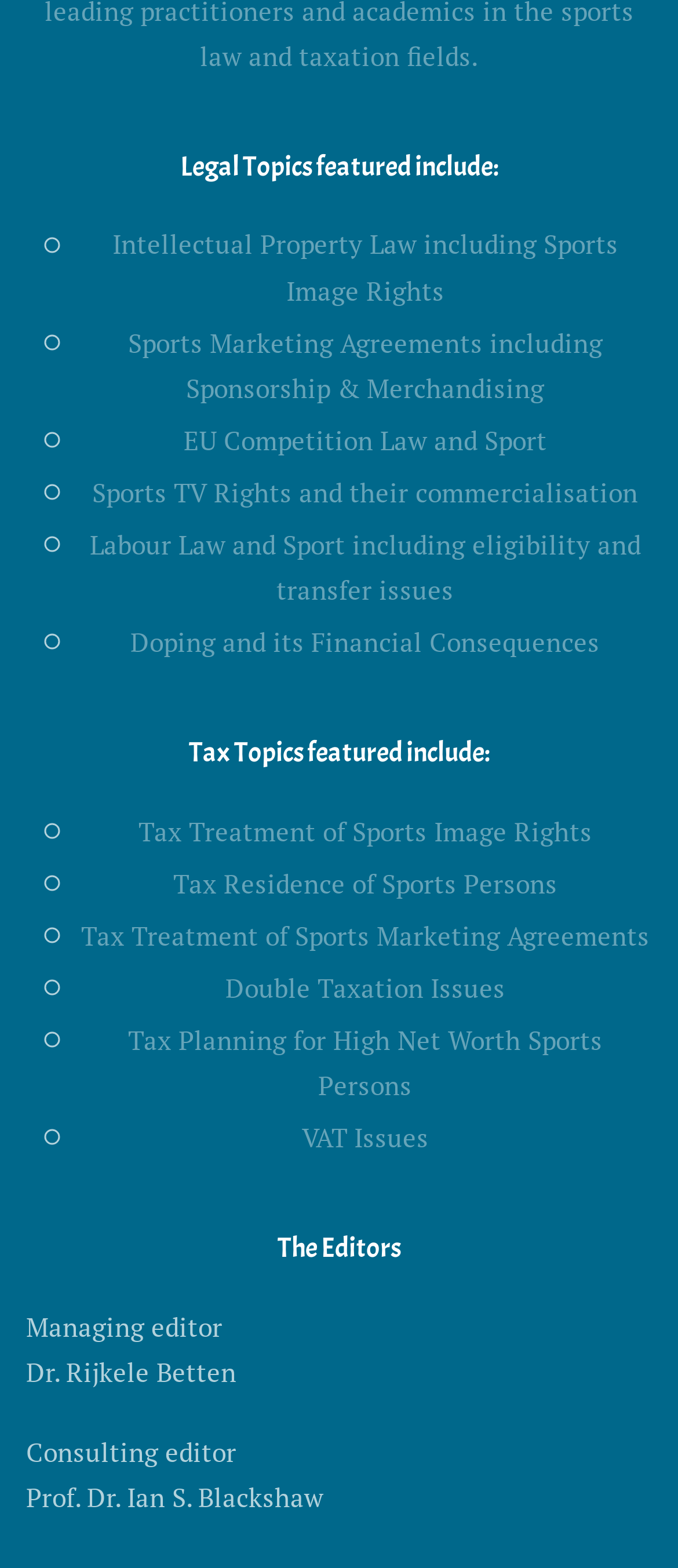For the given element description Double Taxation Issues, determine the bounding box coordinates of the UI element. The coordinates should follow the format (top-left x, top-left y, bottom-right x, bottom-right y) and be within the range of 0 to 1.

[0.332, 0.619, 0.745, 0.641]